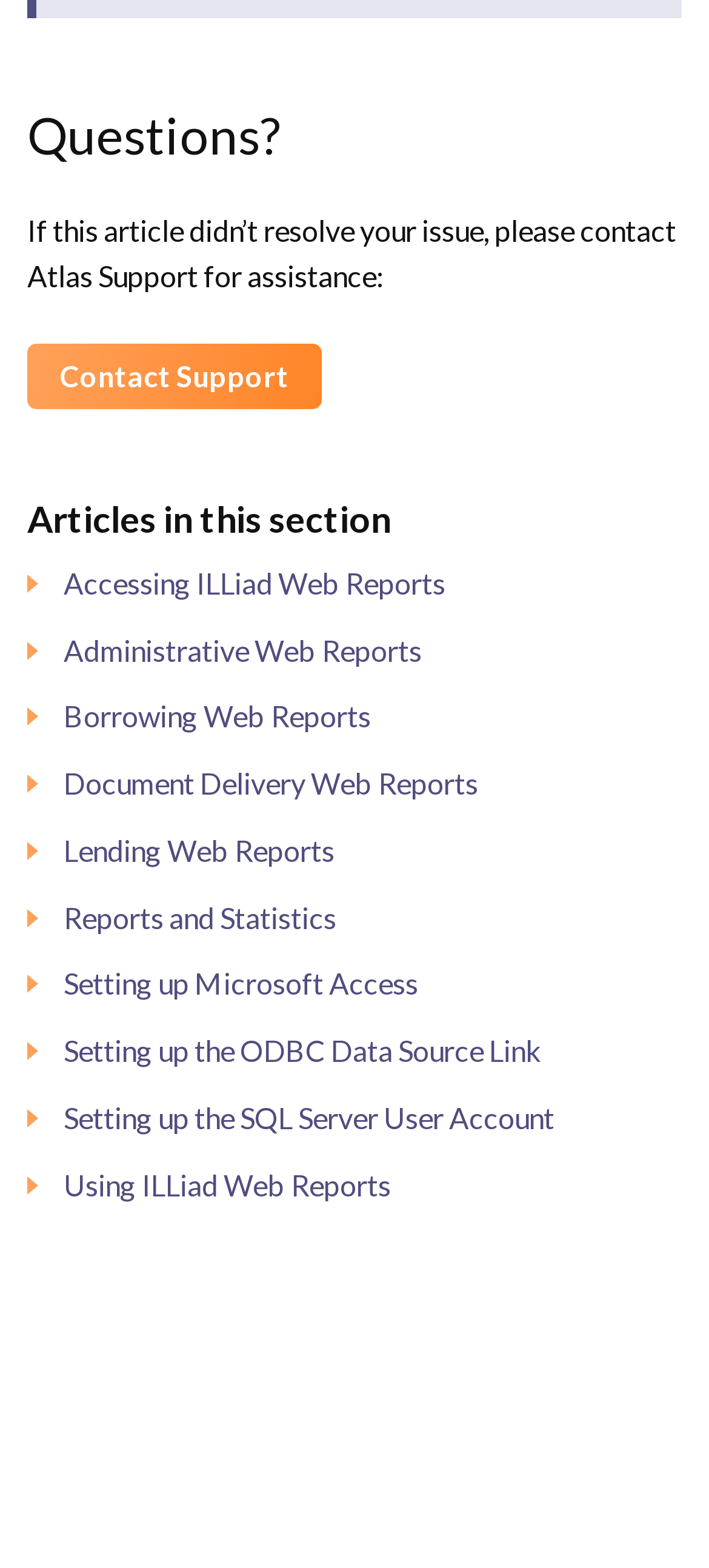Please identify the bounding box coordinates of the element's region that I should click in order to complete the following instruction: "View Articles in this section". The bounding box coordinates consist of four float numbers between 0 and 1, i.e., [left, top, right, bottom].

[0.038, 0.316, 0.962, 0.344]